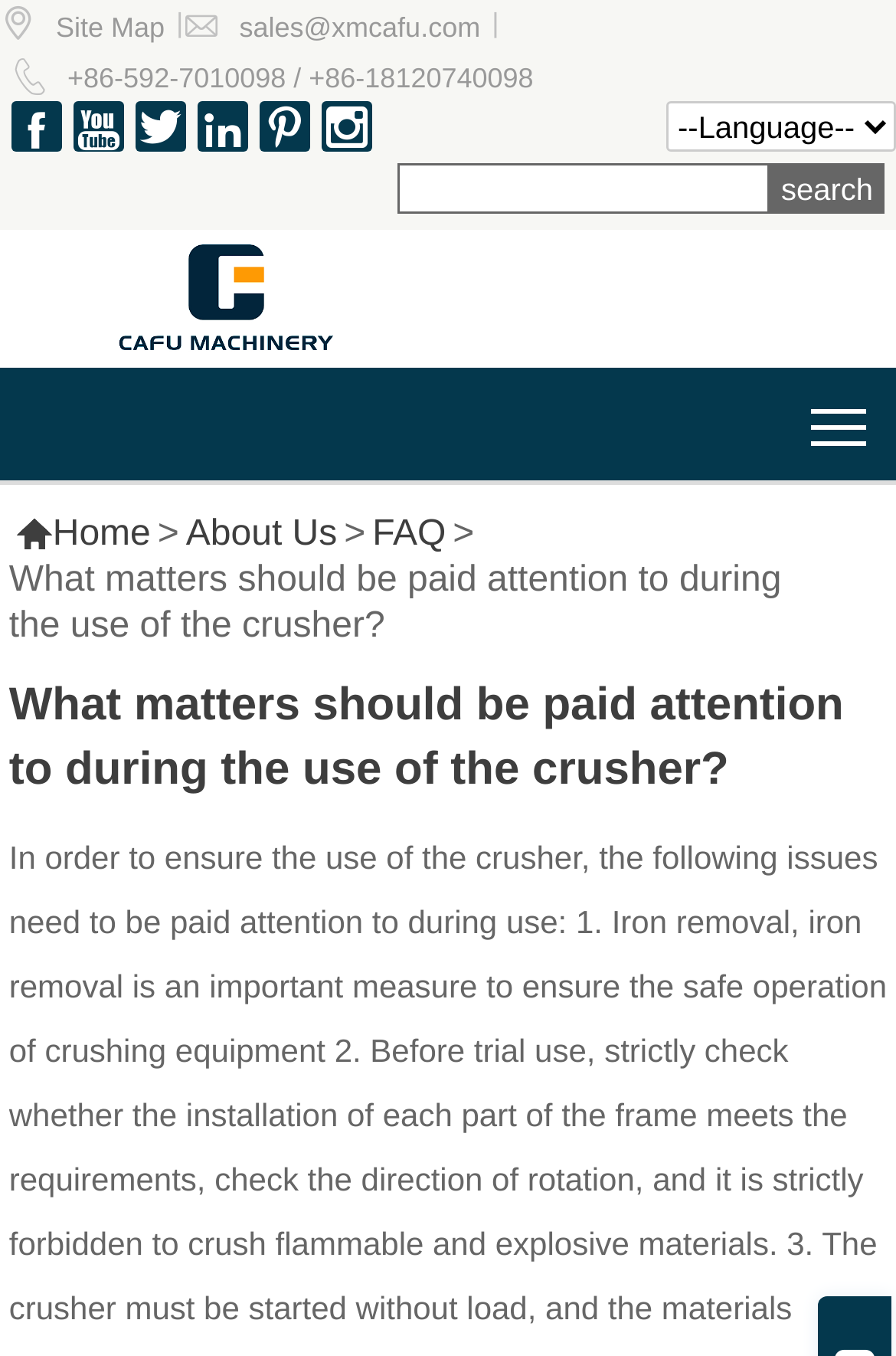Find the bounding box coordinates of the area that needs to be clicked in order to achieve the following instruction: "Call the phone number +86-592-7010098 / +86-18120740098". The coordinates should be specified as four float numbers between 0 and 1, i.e., [left, top, right, bottom].

[0.075, 0.046, 0.595, 0.069]